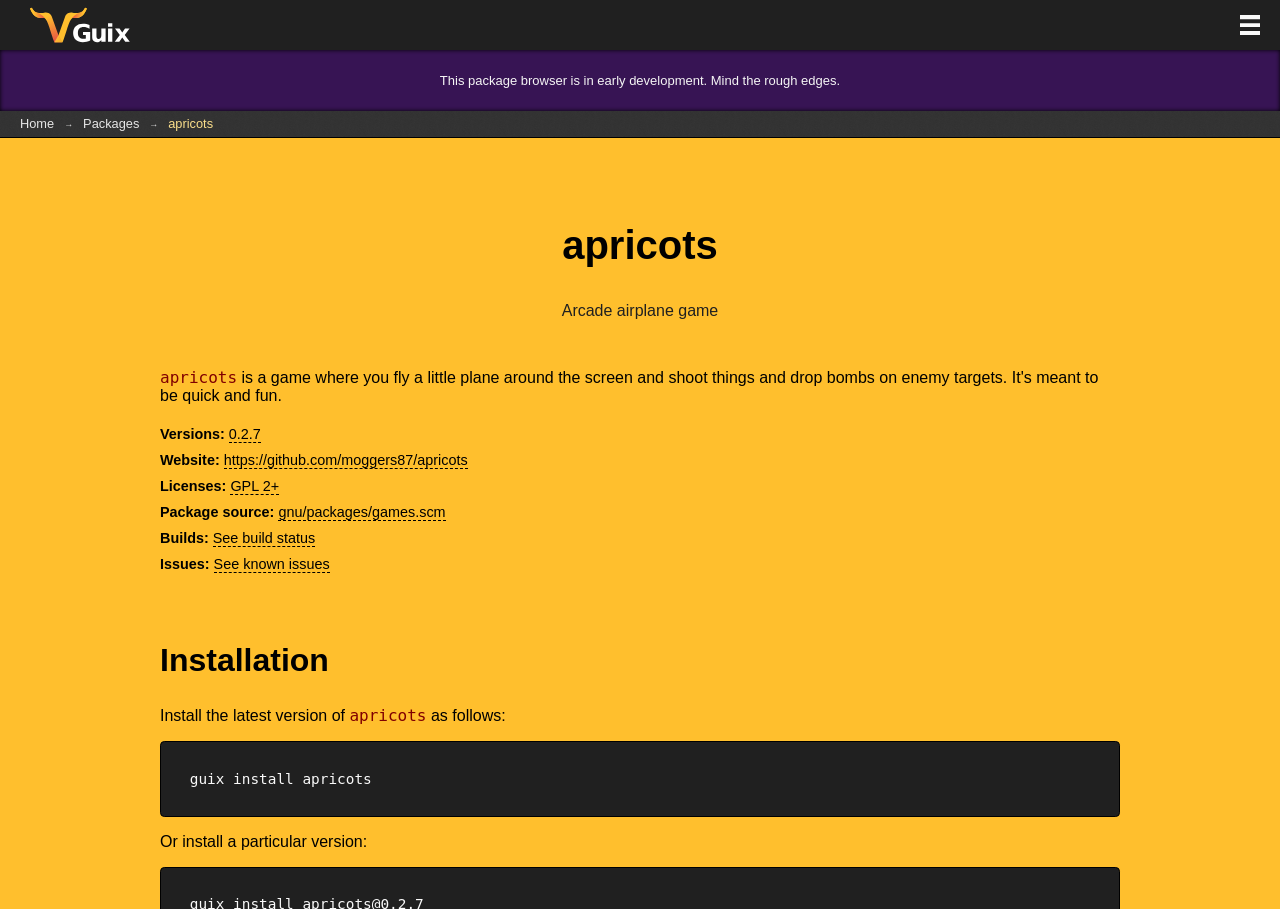What is the name of the arcade airplane game?
Using the information from the image, give a concise answer in one word or a short phrase.

apricots